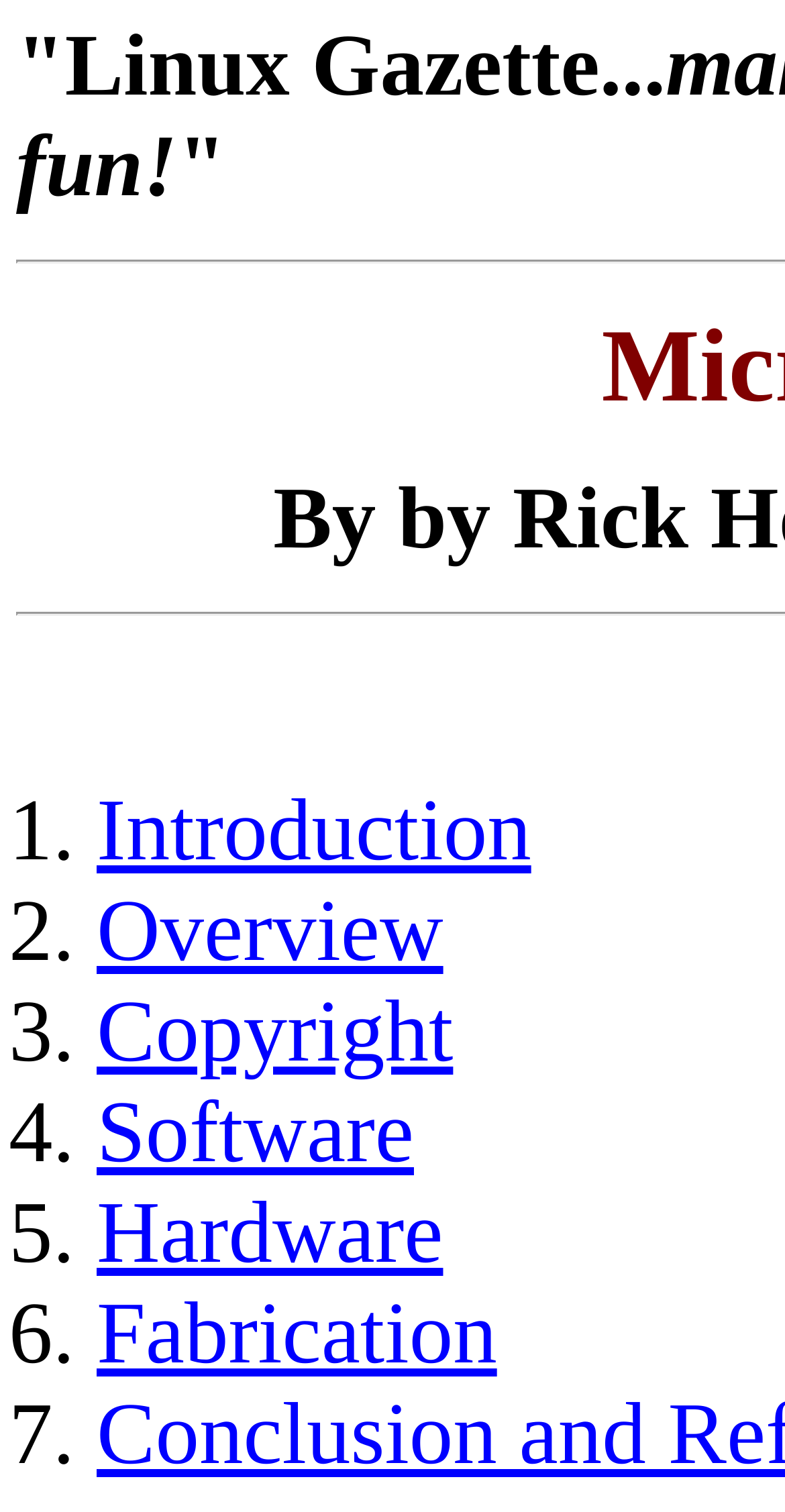Generate a thorough explanation of the webpage's elements.

The webpage is titled "Micro Publishing LG #47" and appears to be a list-based page with seven main sections. At the top-left corner, there is a numbered list with markers "1.", "2.", "3.", and so on, up to "7.". Each list marker is accompanied by a corresponding link to the right, with titles such as "Introduction", "Overview", "Copyright", "Software", "Hardware", "Fabrication", and so on. The links are positioned horizontally to the right of their respective list markers, and vertically, they are stacked on top of each other, with a slight gap in between. The overall layout is organized, with a clear structure and concise text.